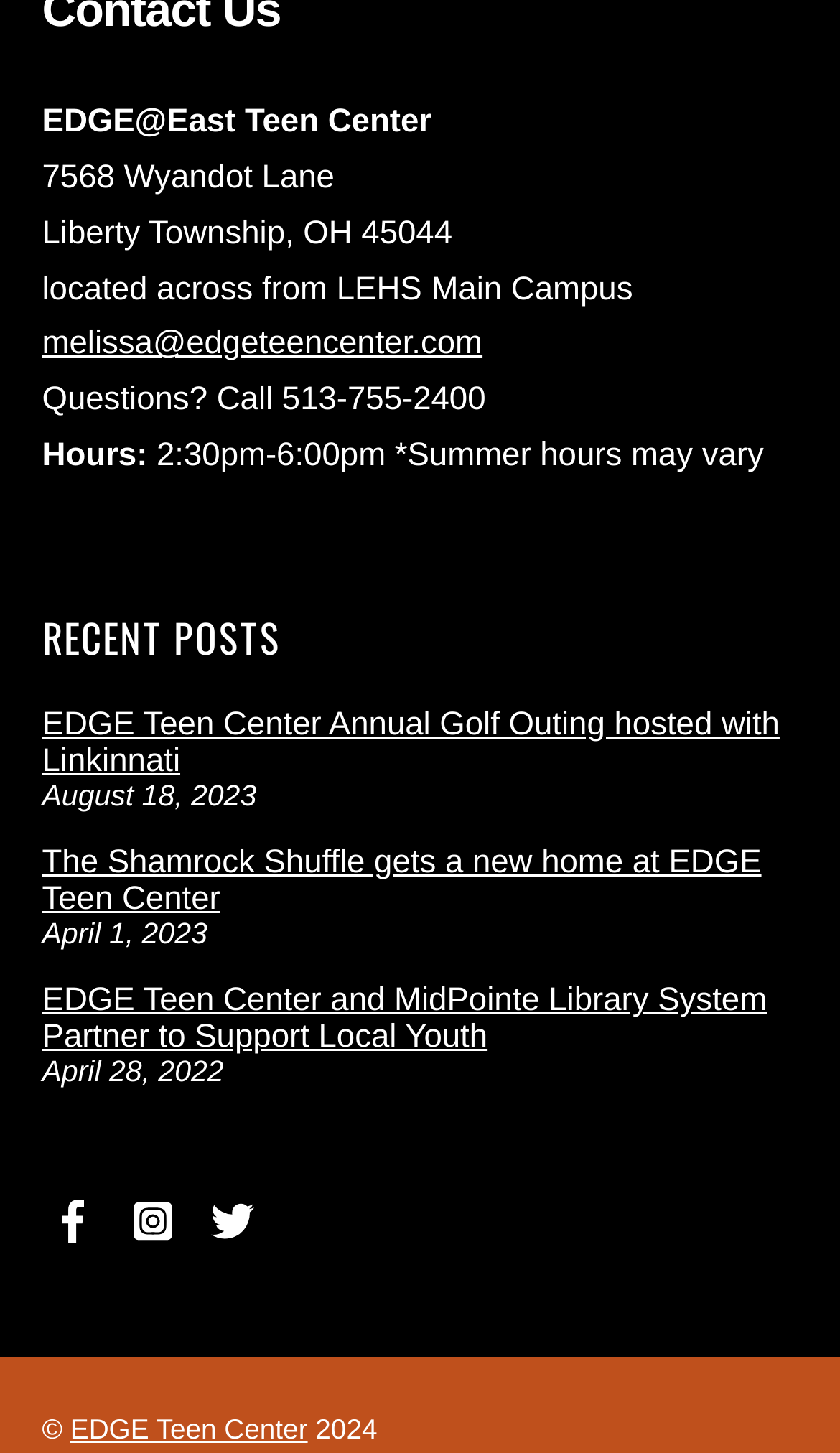Can you provide the bounding box coordinates for the element that should be clicked to implement the instruction: "Read about The Shamrock Shuffle"?

[0.05, 0.581, 0.906, 0.632]